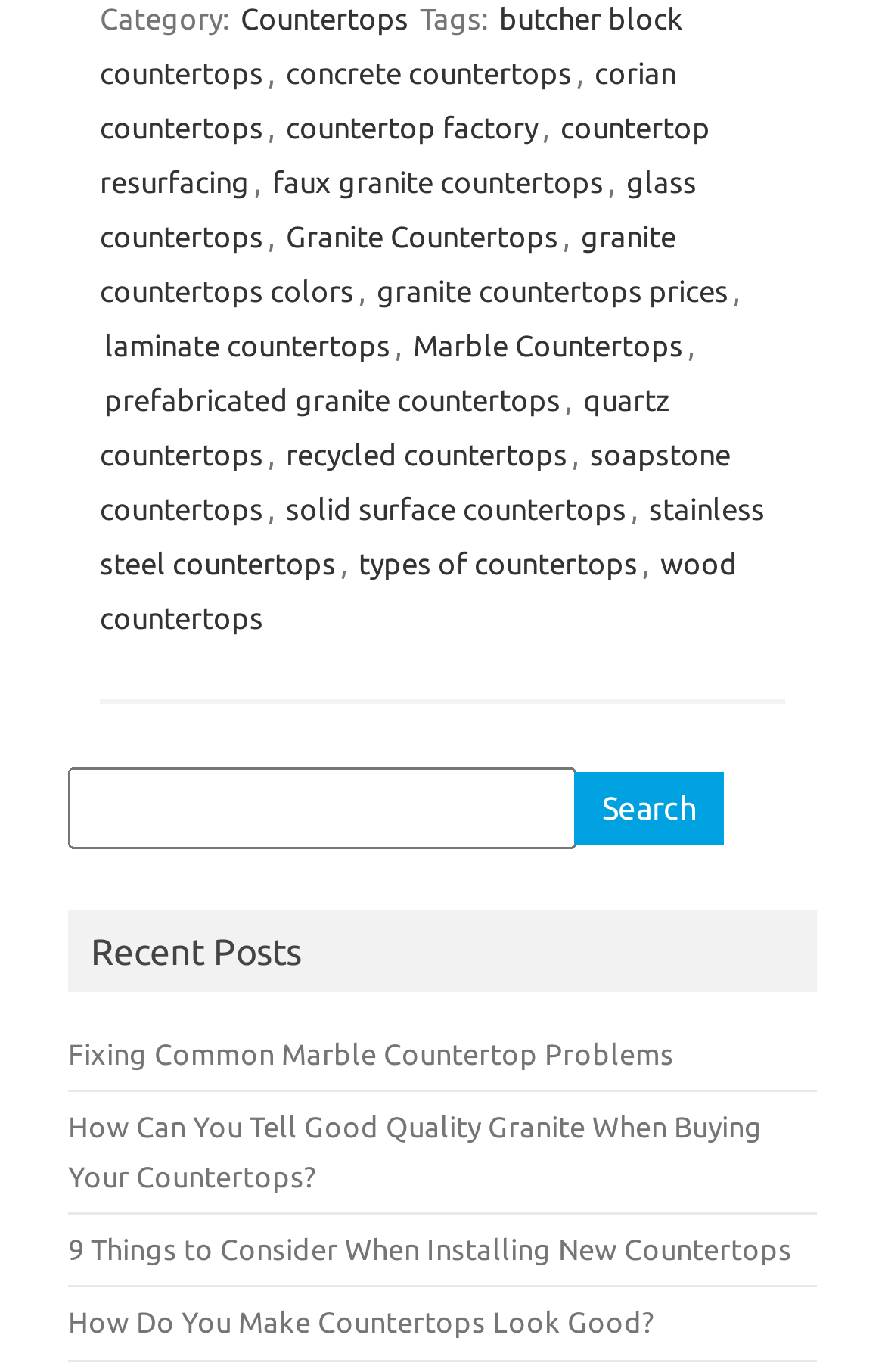What is the category of the webpage?
Look at the screenshot and respond with one word or a short phrase.

Countertops